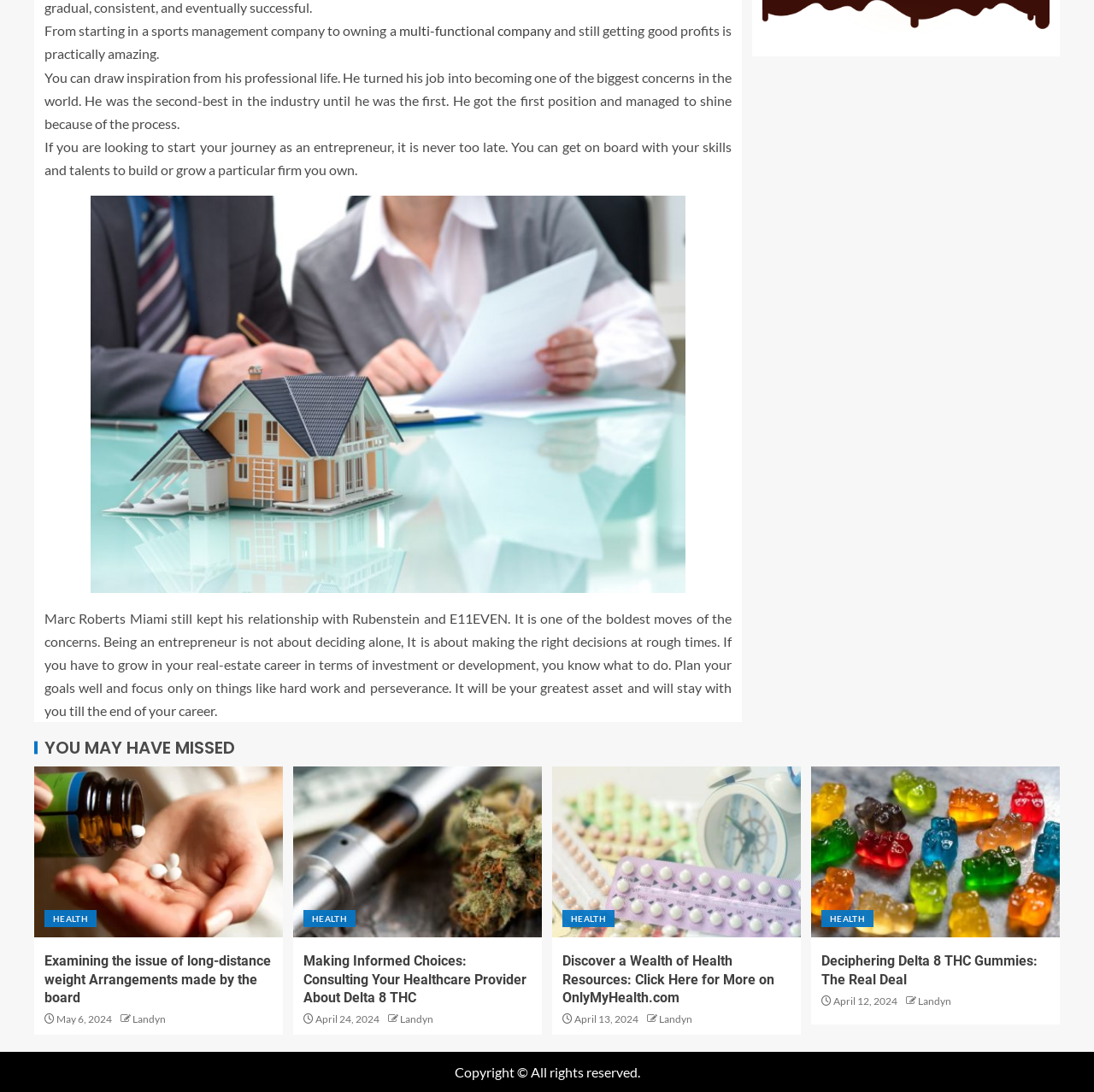Based on the provided description, "parent_node: 2 min read", find the bounding box of the corresponding UI element in the screenshot.

[0.741, 0.702, 0.969, 0.859]